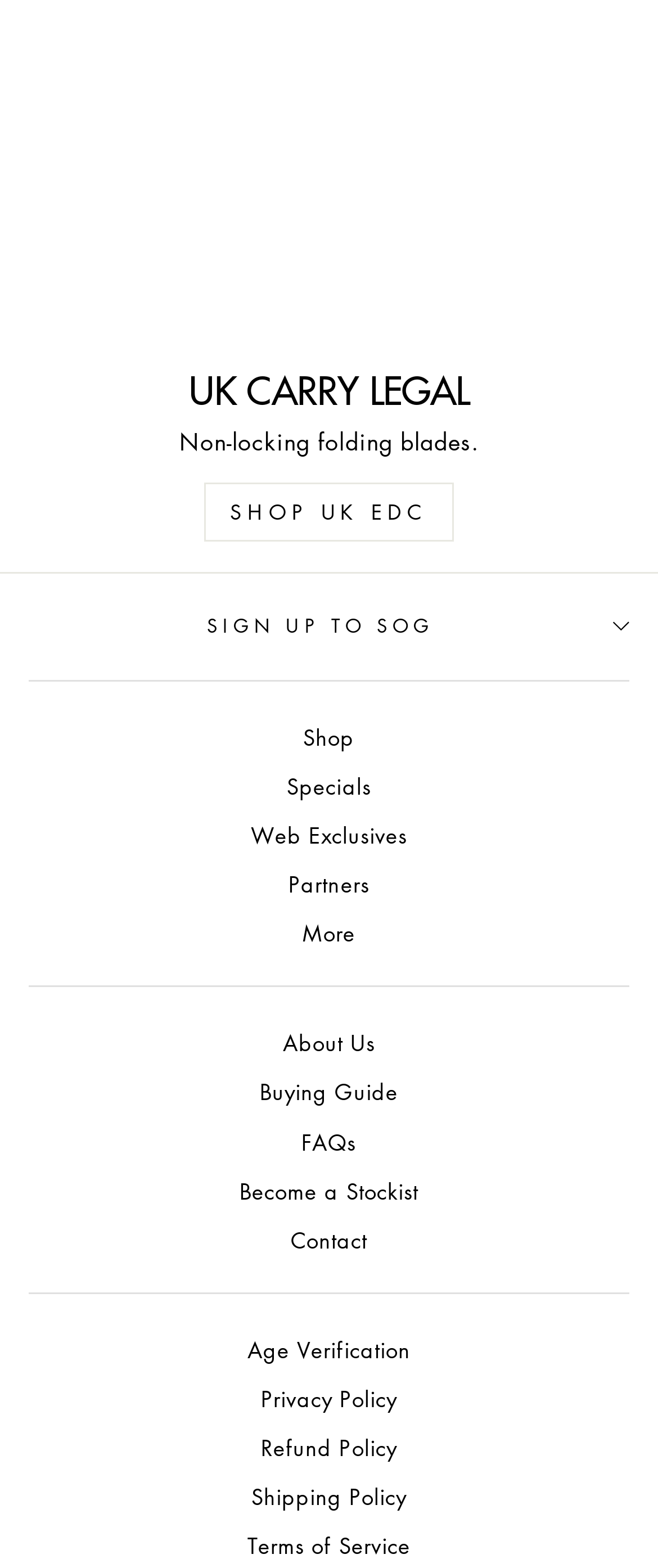What type of blades are mentioned on the website?
Provide a fully detailed and comprehensive answer to the question.

The type of blades mentioned on the website can be determined by reading the static text element 'Non-locking folding blades.' which is located below the title of the website.